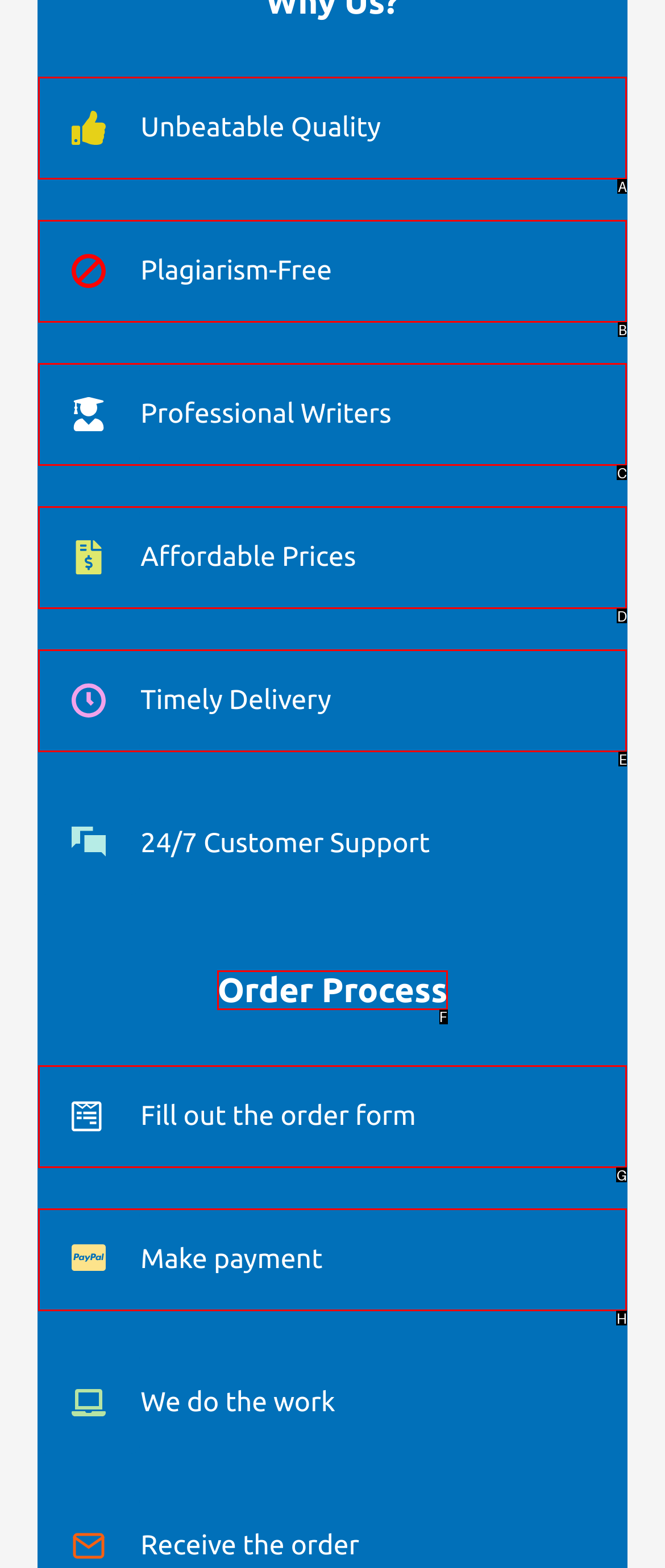Choose the letter of the element that should be clicked to complete the task: learn about the order process
Answer with the letter from the possible choices.

F